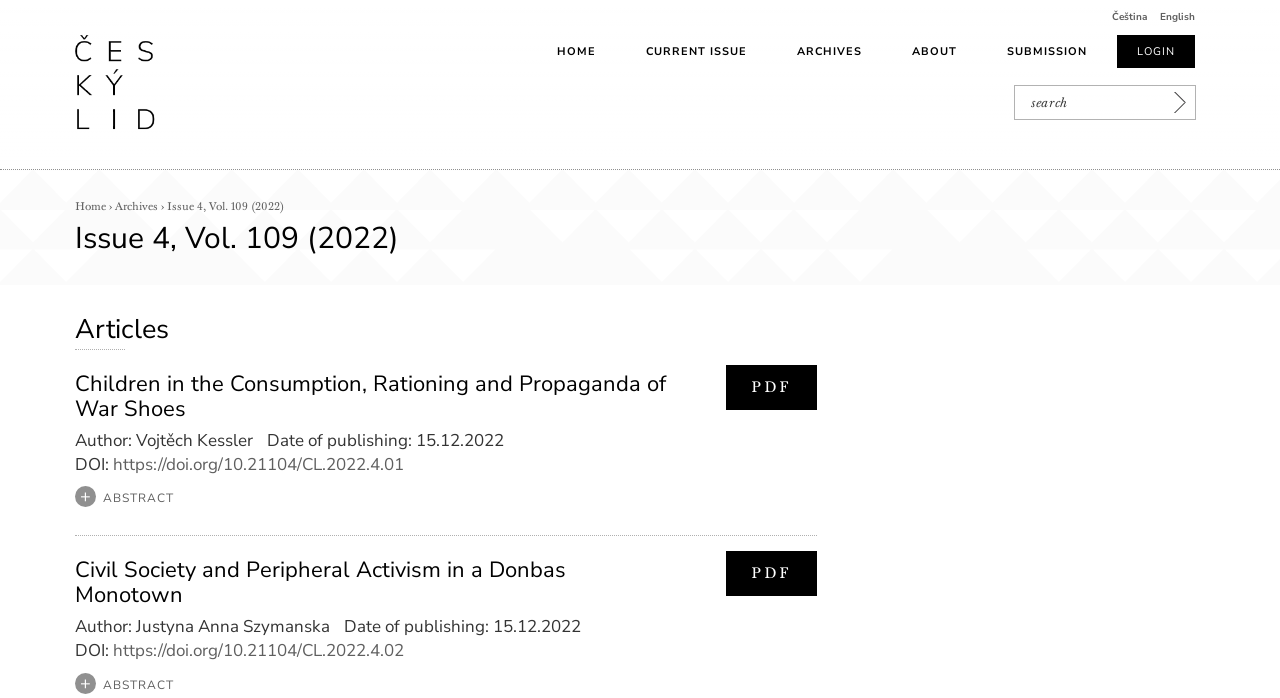Locate the bounding box of the UI element based on this description: "Issue 4, Vol. 109 (2022)". Provide four float numbers between 0 and 1 as [left, top, right, bottom].

[0.13, 0.287, 0.222, 0.305]